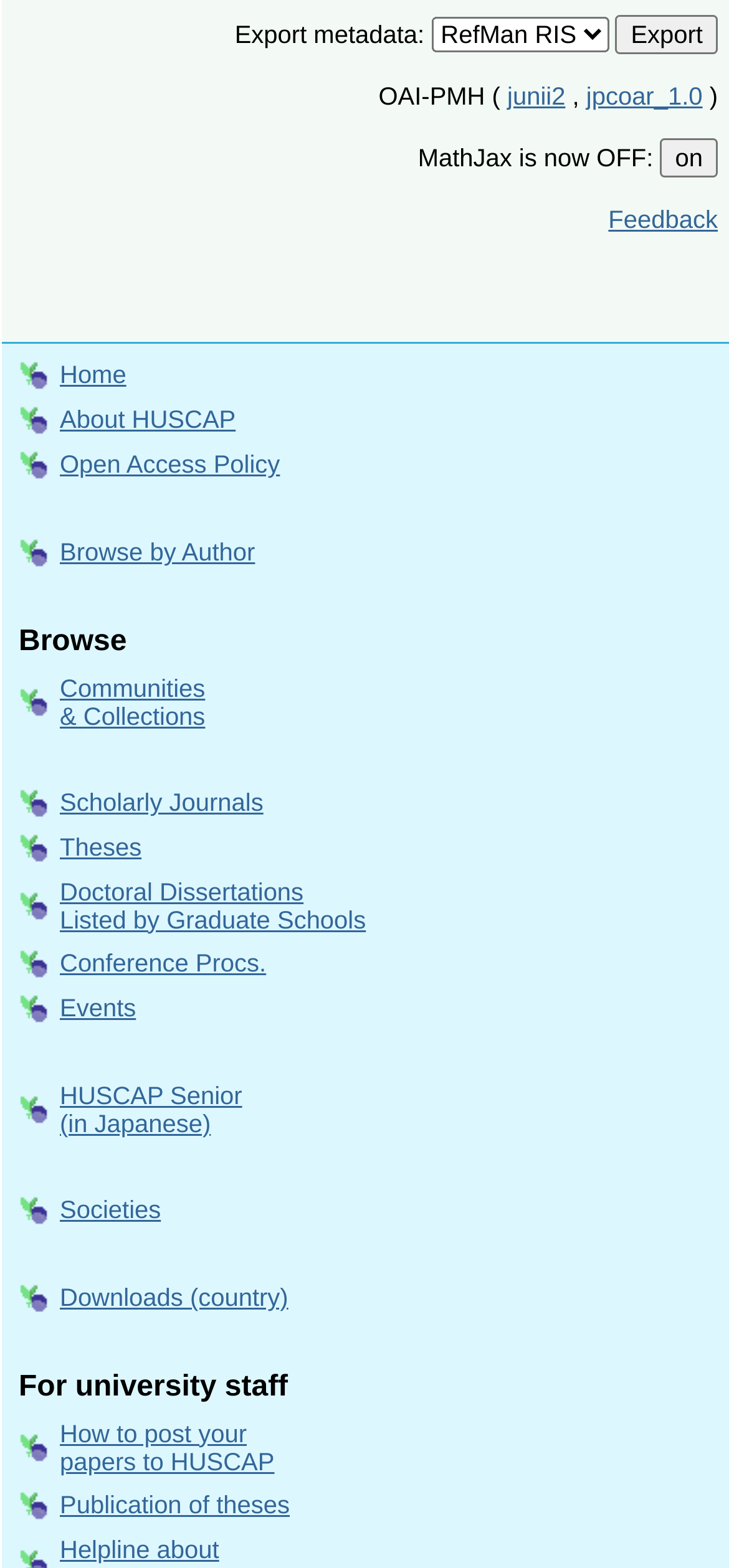Answer this question in one word or a short phrase: What is the last link on the webpage?

Publication of theses